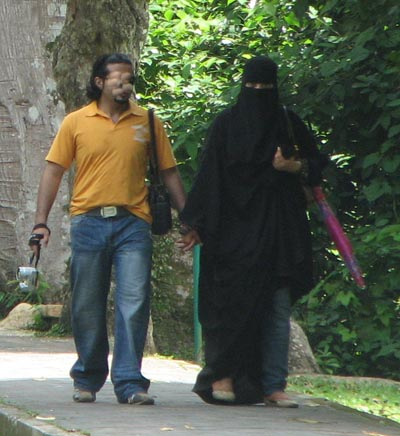Reply to the question with a single word or phrase:
What is the woman's face covered with?

A niqab or burqa